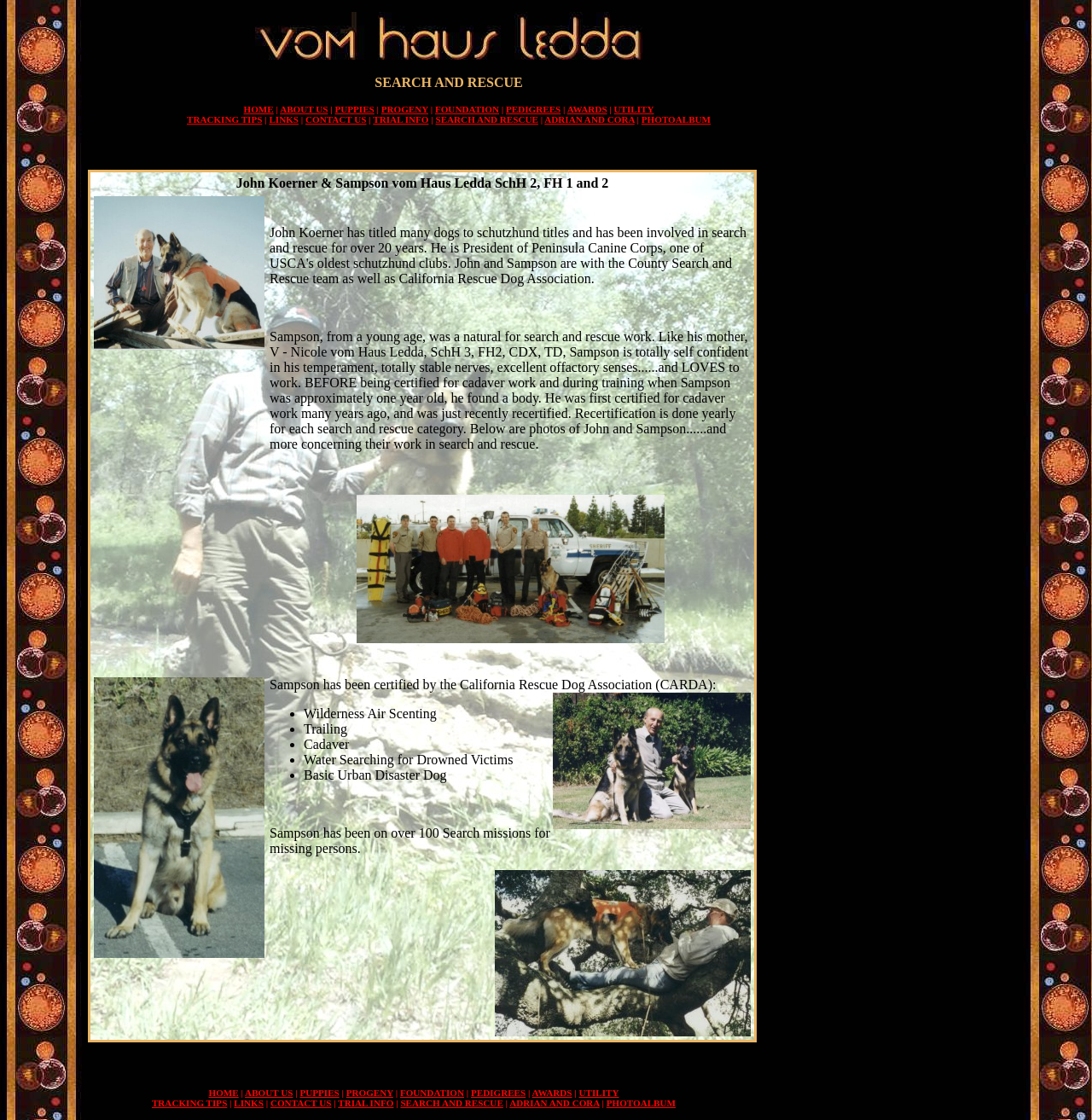Provide a short, one-word or phrase answer to the question below:
What is the certification of Sampson in Wilderness Air Scenting?

certified